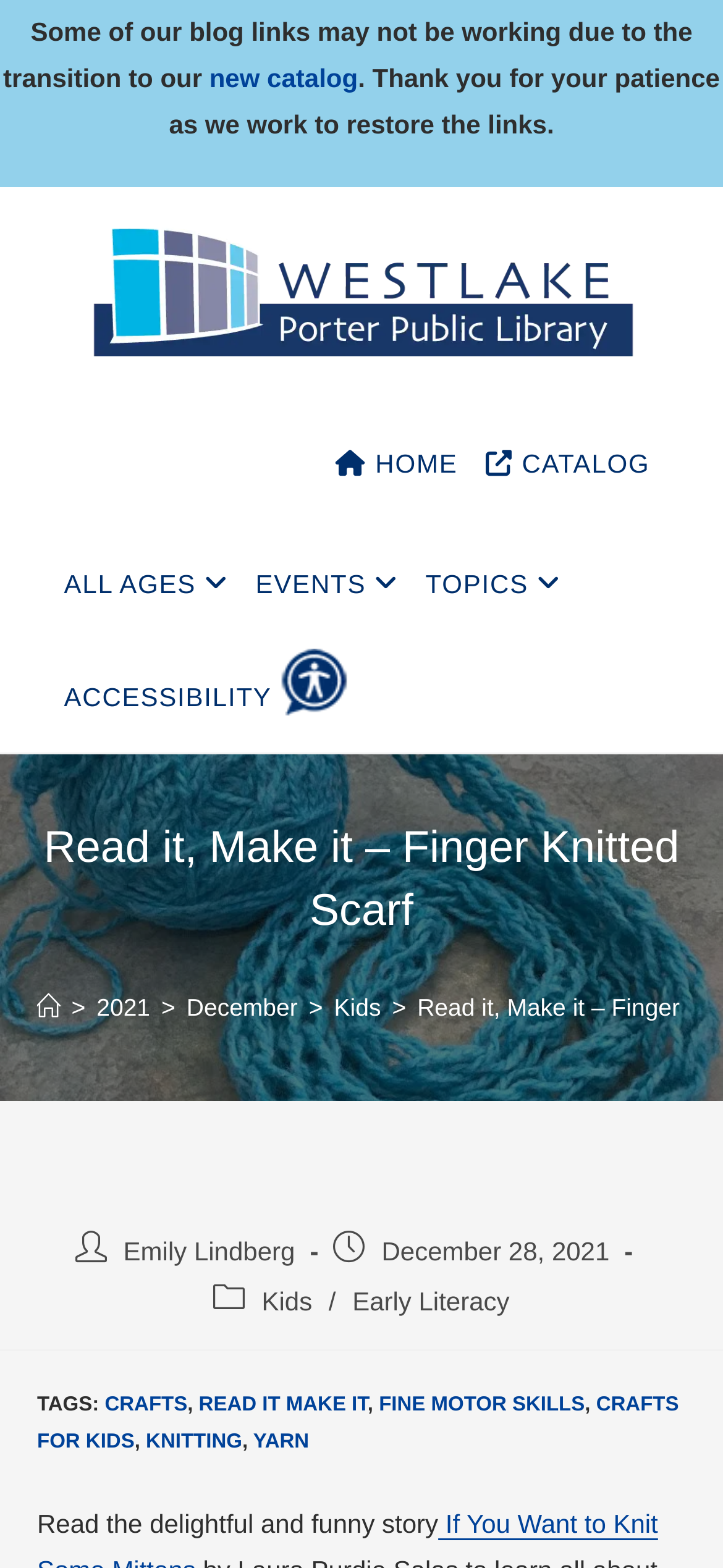Identify the coordinates of the bounding box for the element described below: "alt="DFR Gold"". Return the coordinates as four float numbers between 0 and 1: [left, top, right, bottom].

None